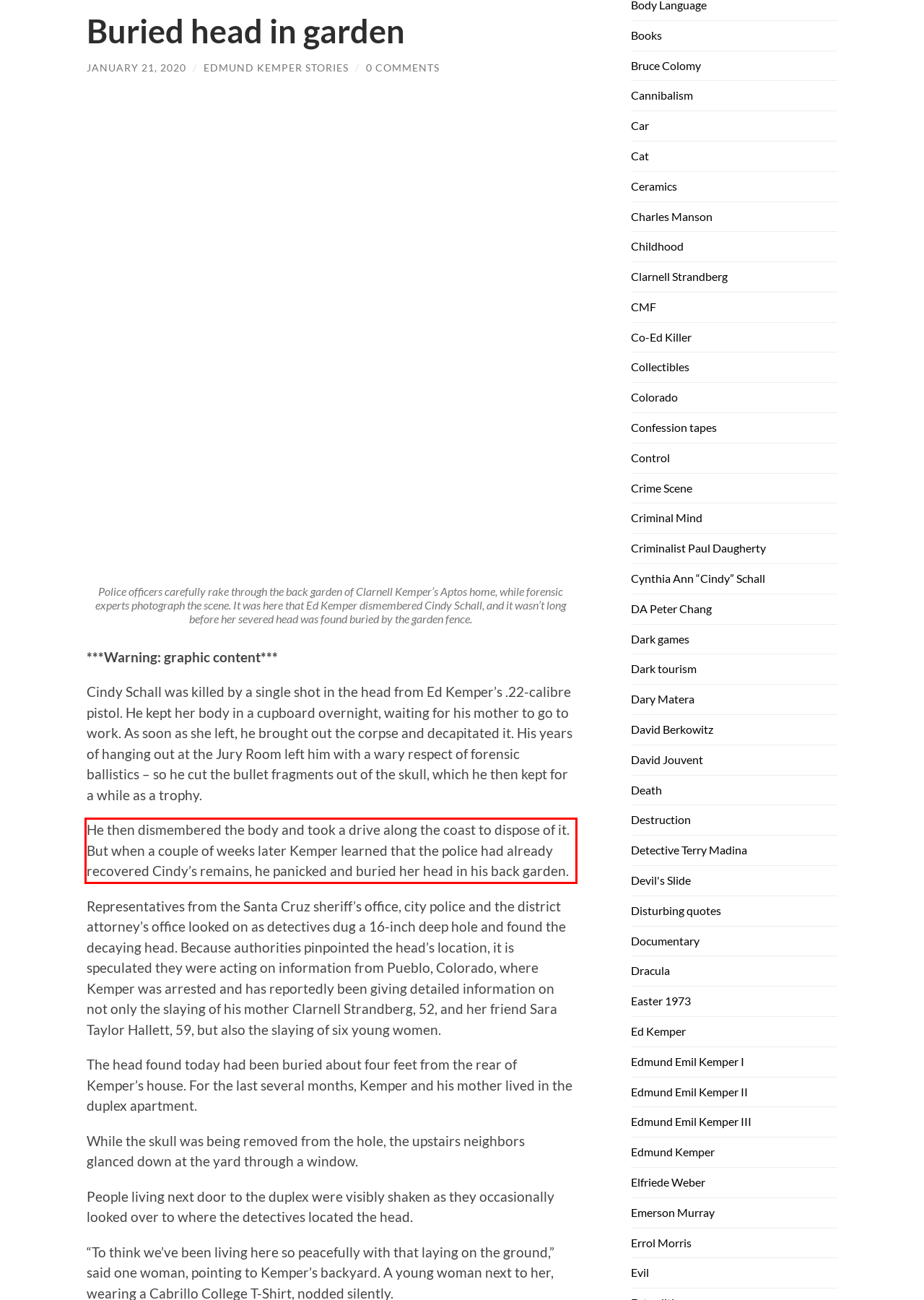Review the webpage screenshot provided, and perform OCR to extract the text from the red bounding box.

He then dismembered the body and took a drive along the coast to dispose of it. But when a couple of weeks later Kemper learned that the police had already recovered Cindy’s remains, he panicked and buried her head in his back garden.